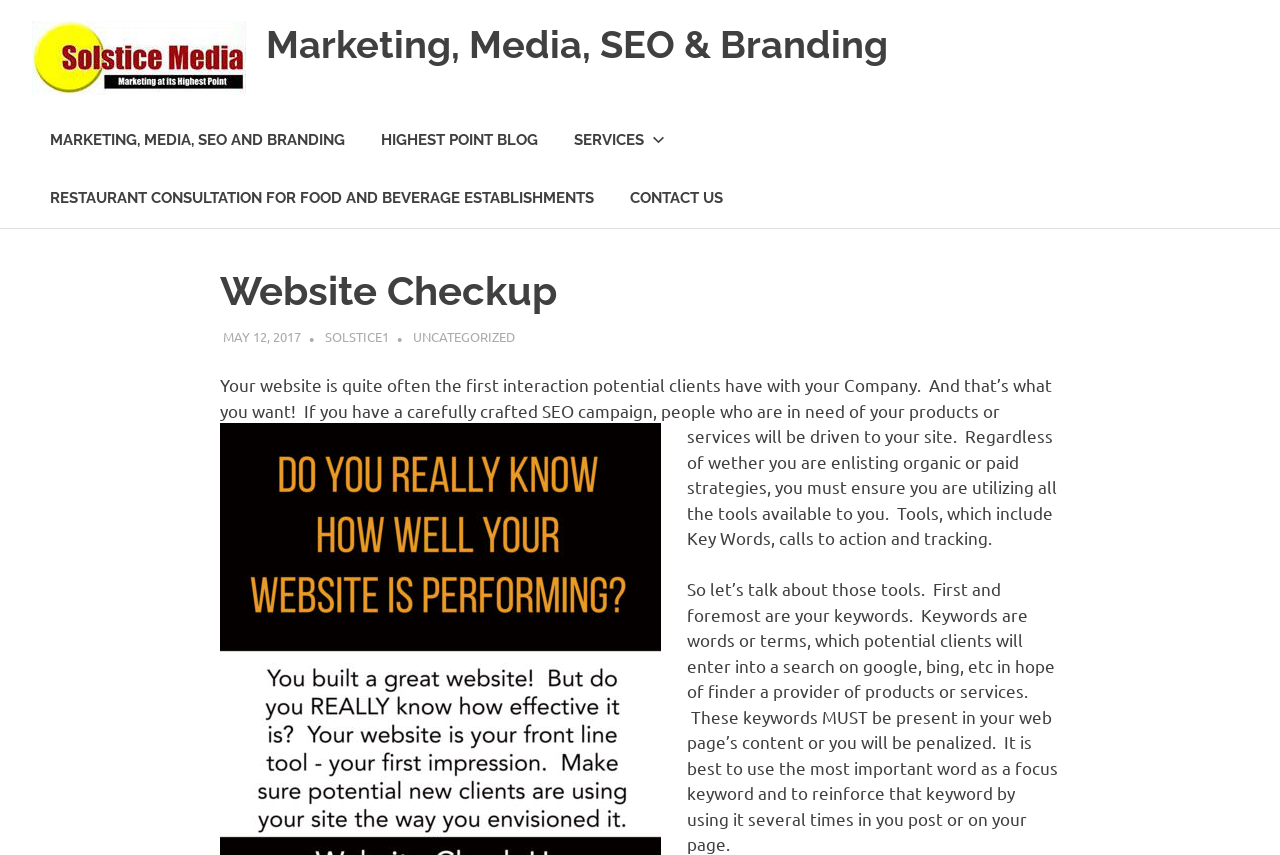Identify the bounding box for the described UI element: "A WordPress Commenter".

None